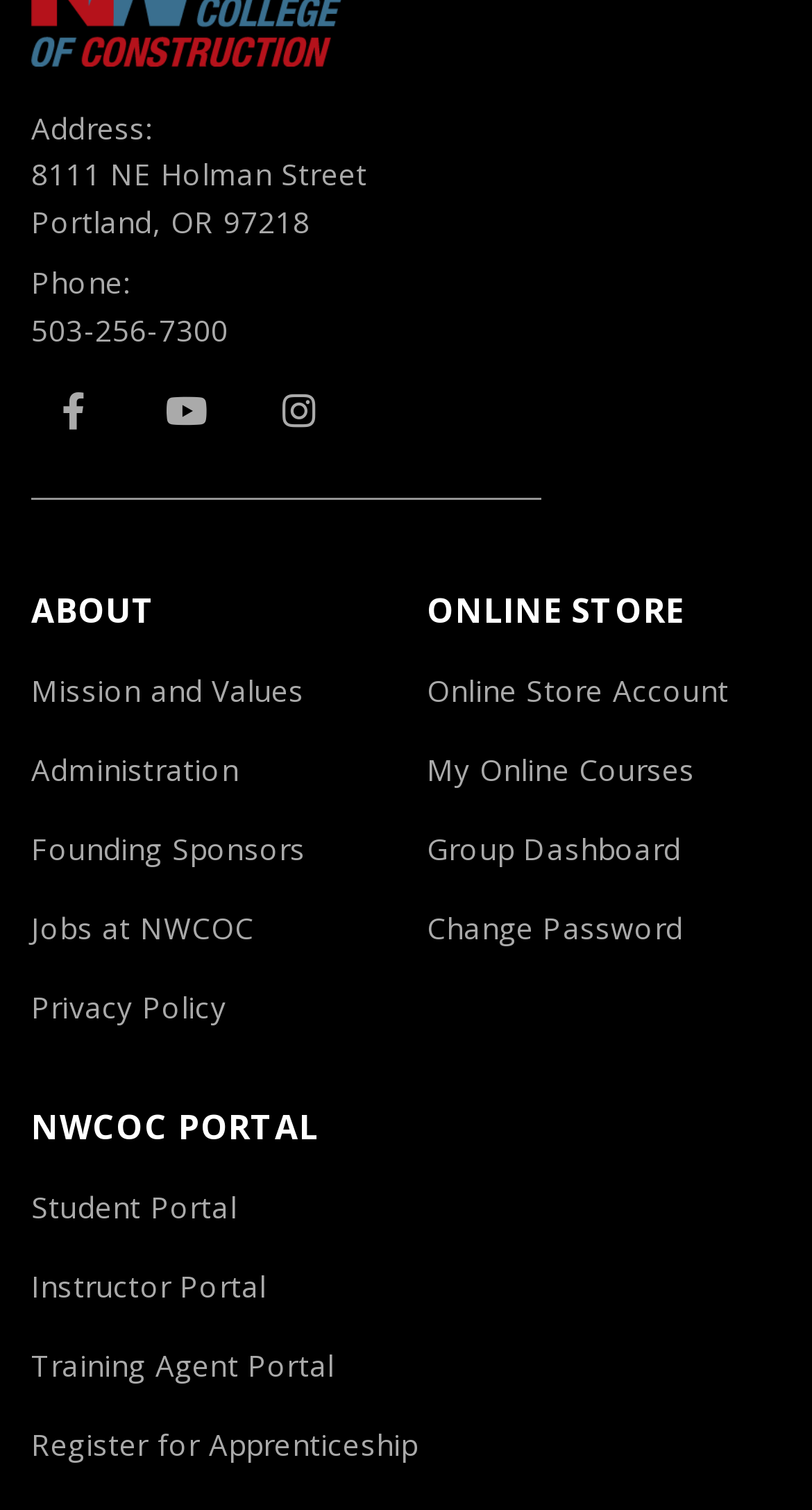What can be accessed through the 'ONLINE STORE' section?
From the image, respond using a single word or phrase.

Online Store Account, My Online Courses, etc.